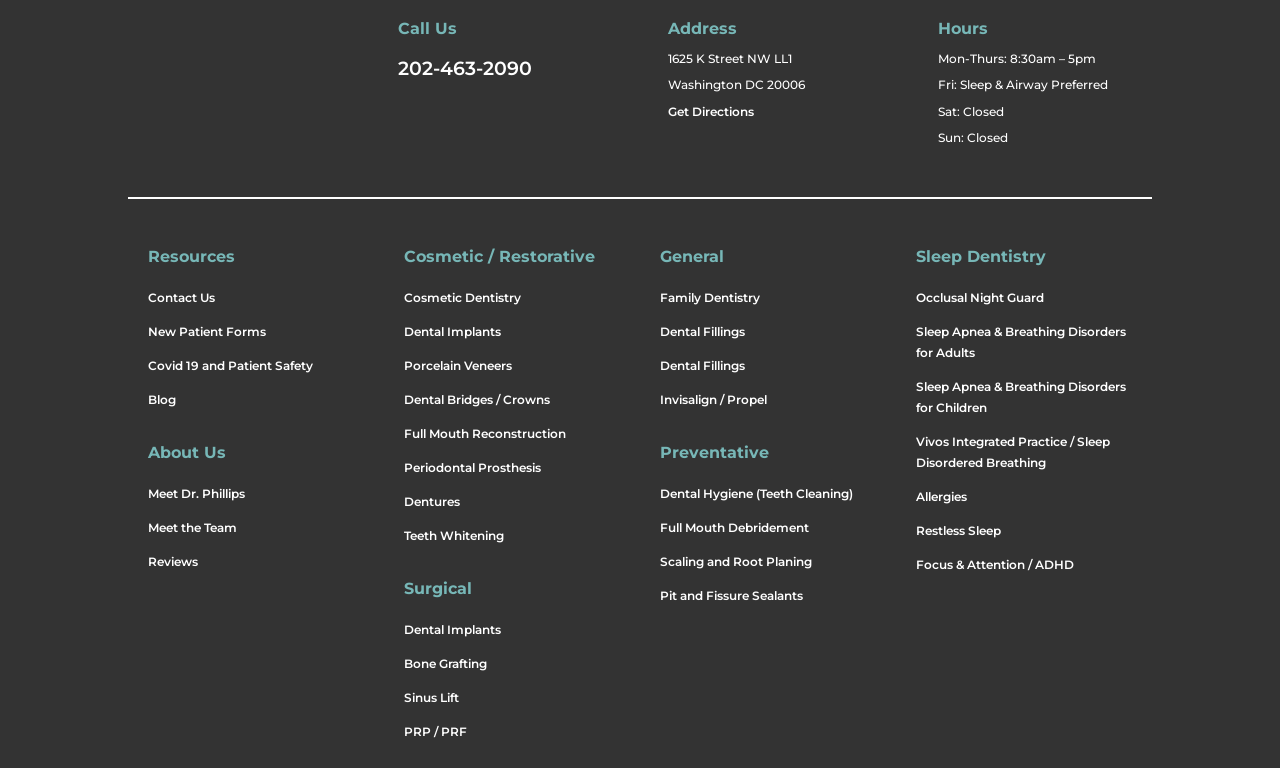Give a one-word or short phrase answer to the question: 
What is the address of the office?

1625 K Street NW LL1